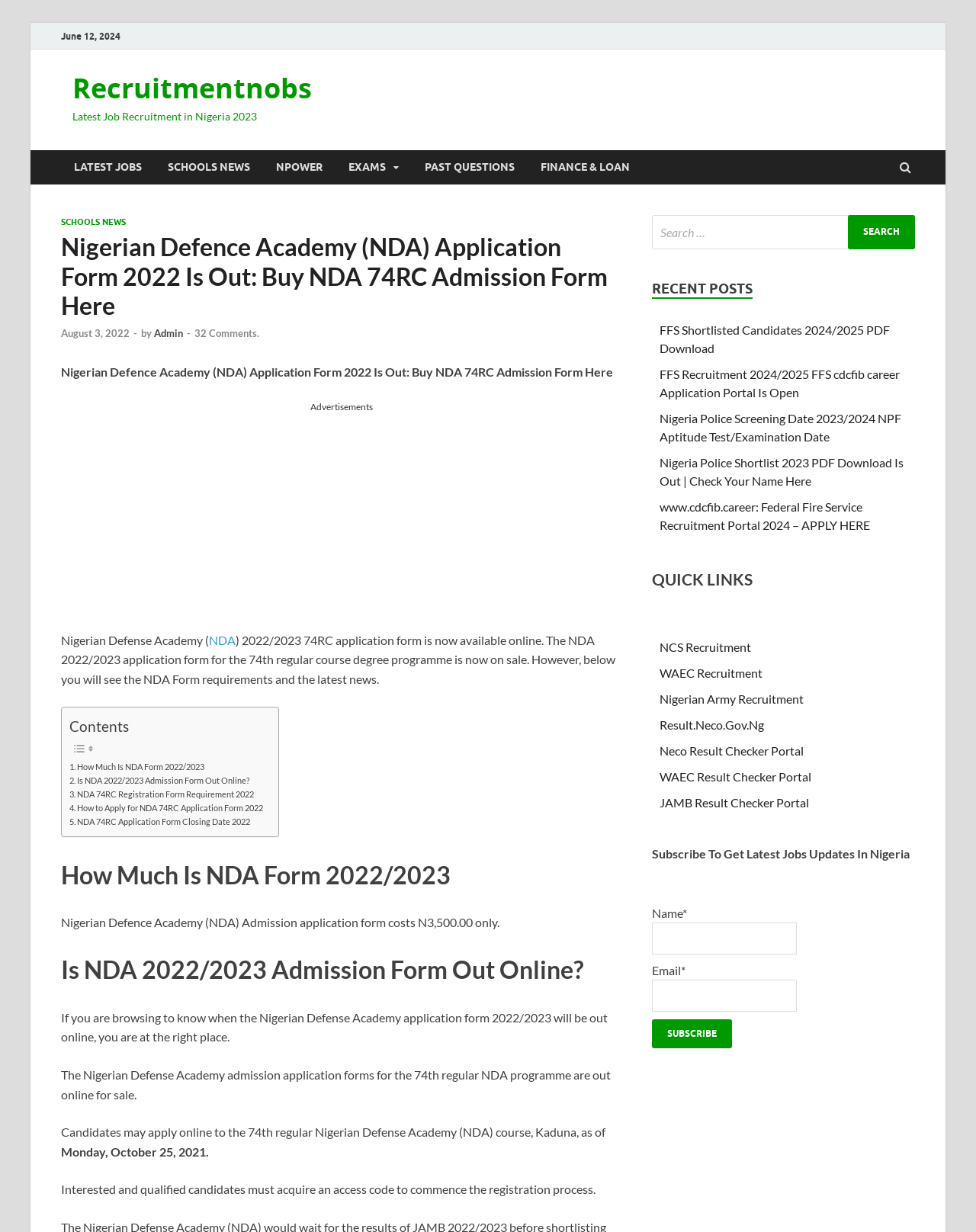Reply to the question with a single word or phrase:
When can candidates apply online to the 74th regular NDA programme?

Monday, October 25, 2021